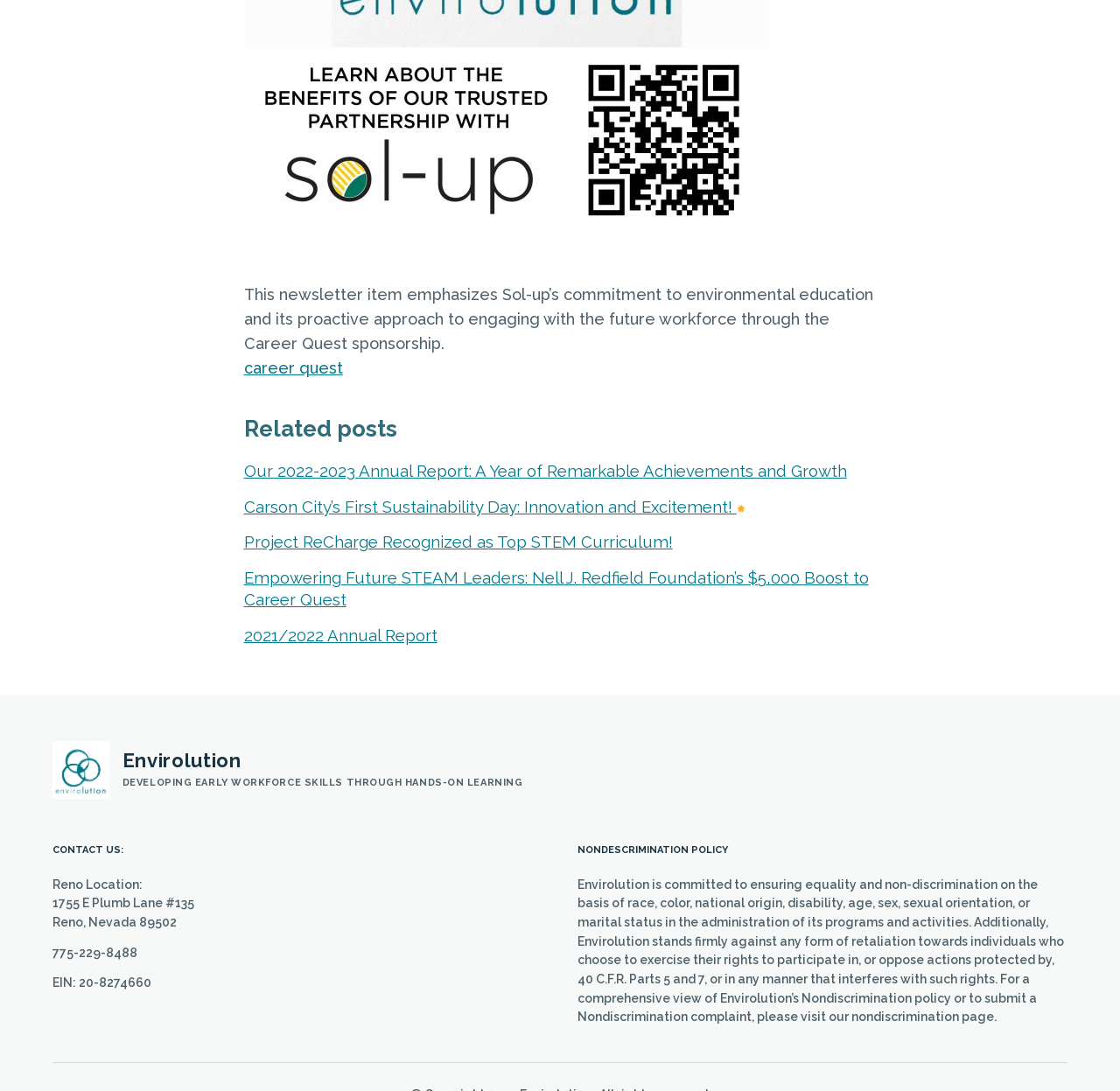Bounding box coordinates should be in the format (top-left x, top-left y, bottom-right x, bottom-right y) and all values should be floating point numbers between 0 and 1. Determine the bounding box coordinate for the UI element described as: career quest

[0.218, 0.329, 0.306, 0.345]